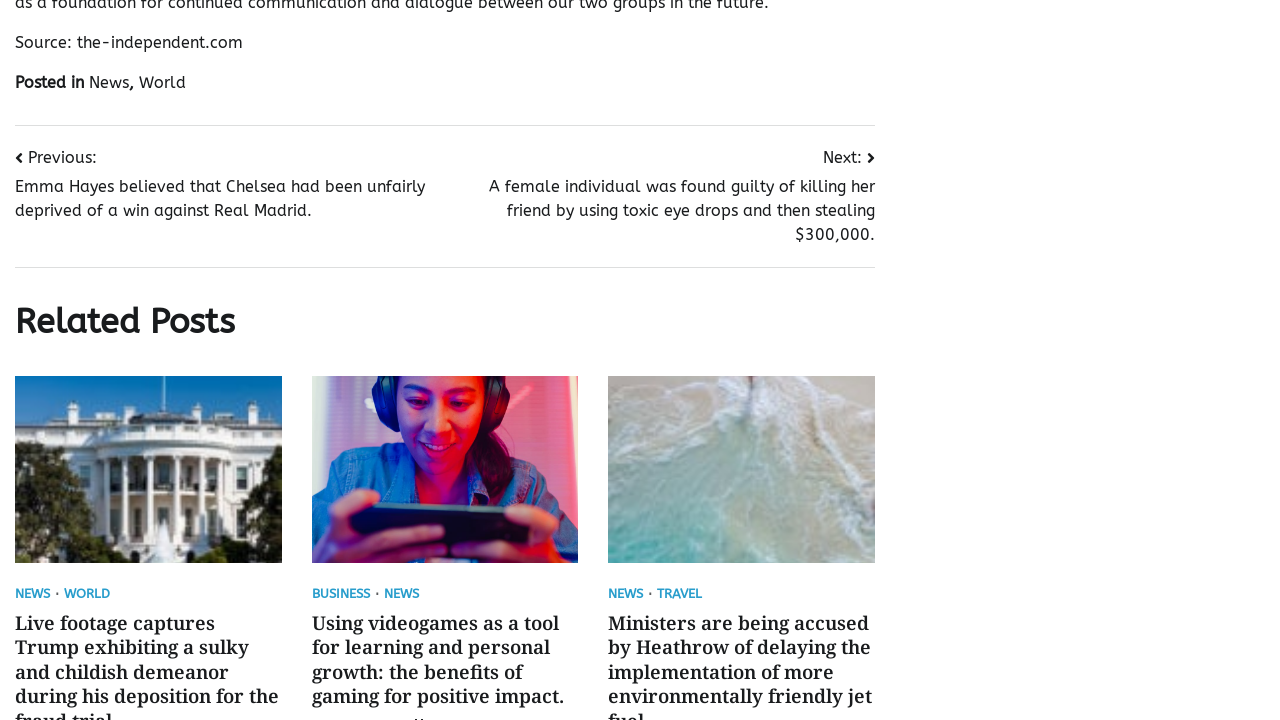Please identify the bounding box coordinates of the element's region that needs to be clicked to fulfill the following instruction: "Click on 'Previous' post". The bounding box coordinates should consist of four float numbers between 0 and 1, i.e., [left, top, right, bottom].

[0.012, 0.203, 0.344, 0.31]